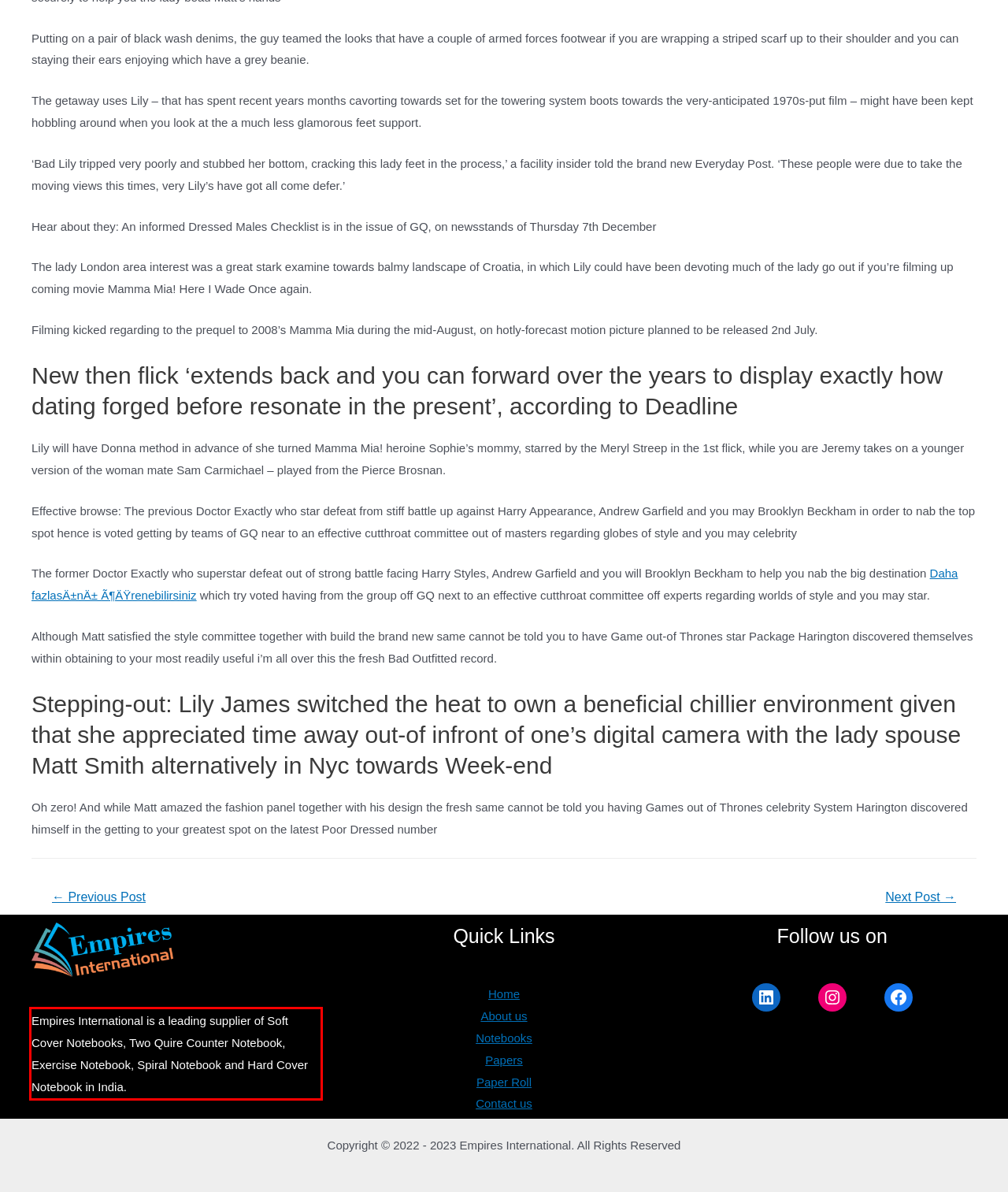Identify the text inside the red bounding box in the provided webpage screenshot and transcribe it.

Empires International is a leading supplier of Soft Cover Notebooks, Two Quire Counter Notebook, Exercise Notebook, Spiral Notebook and Hard Cover Notebook in India.